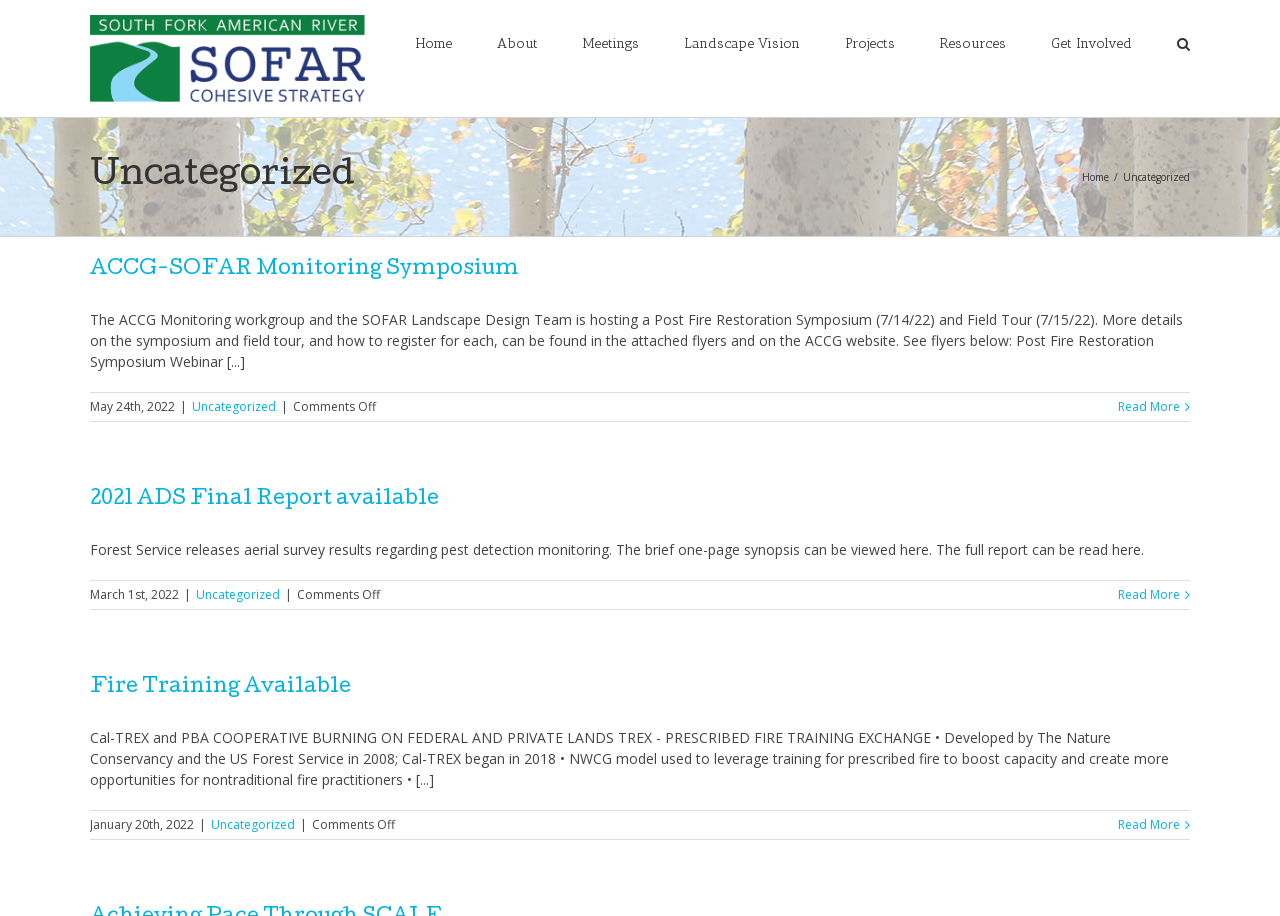Determine the bounding box for the HTML element described here: "Get Involved". The coordinates should be given as [left, top, right, bottom] with each number being a float between 0 and 1.

[0.821, 0.0, 0.884, 0.092]